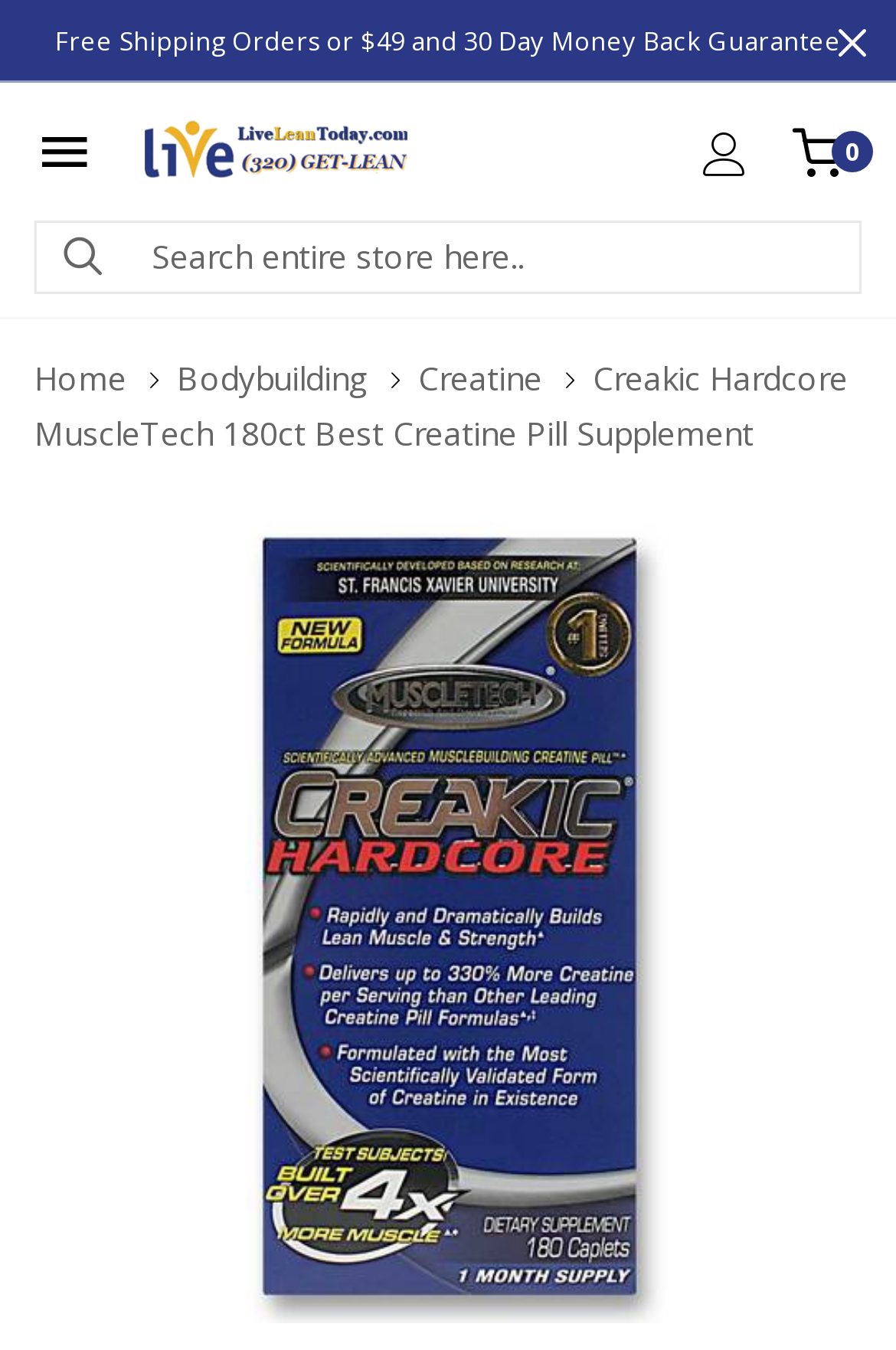Kindly determine the bounding box coordinates of the area that needs to be clicked to fulfill this instruction: "Go to Home page".

[0.038, 0.264, 0.141, 0.296]